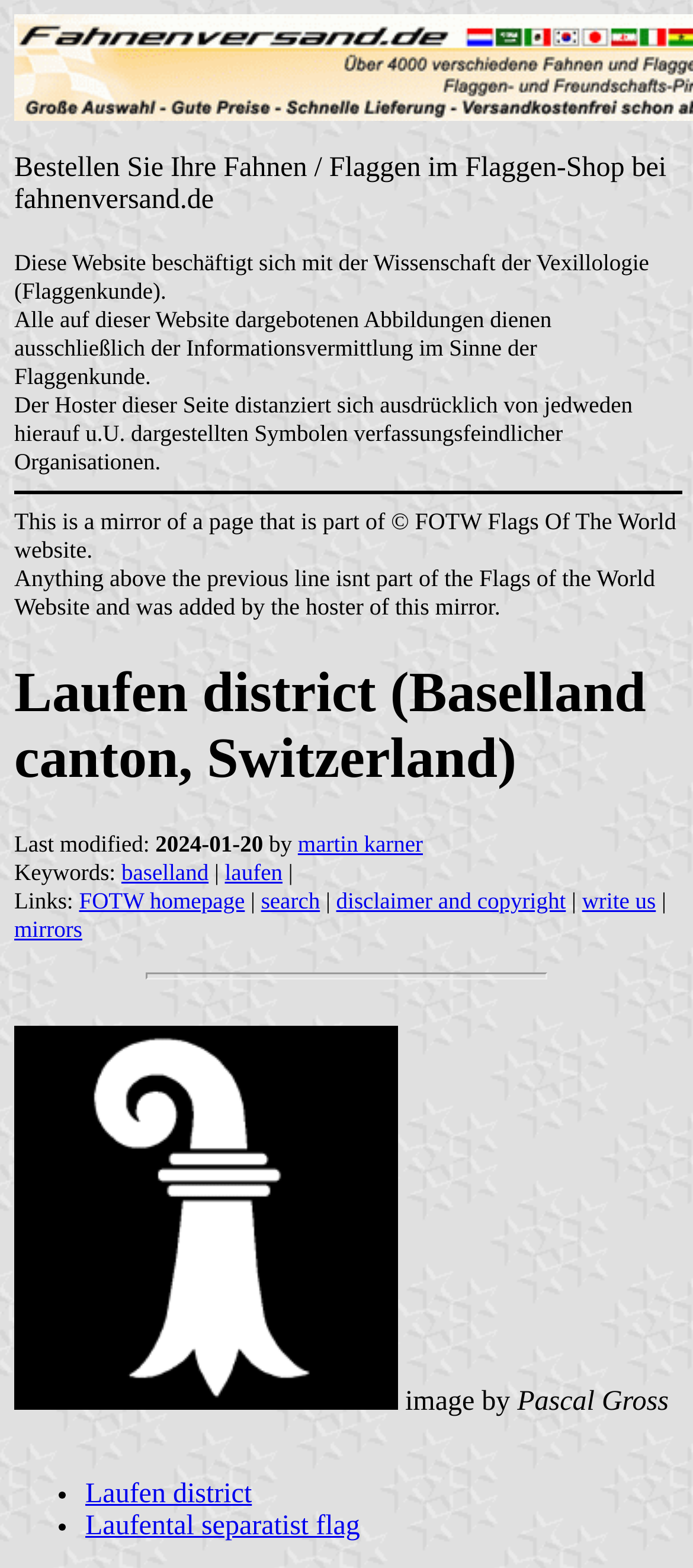What is the relationship between this webpage and FOTW?
Please answer the question as detailed as possible.

I found a superscript text that mentions 'This is a mirror of a page that is part of © FOTW Flags Of The World website.' This suggests that this webpage is a mirror site of the FOTW website, which means it is a duplicate of the original webpage hosted on a different server.